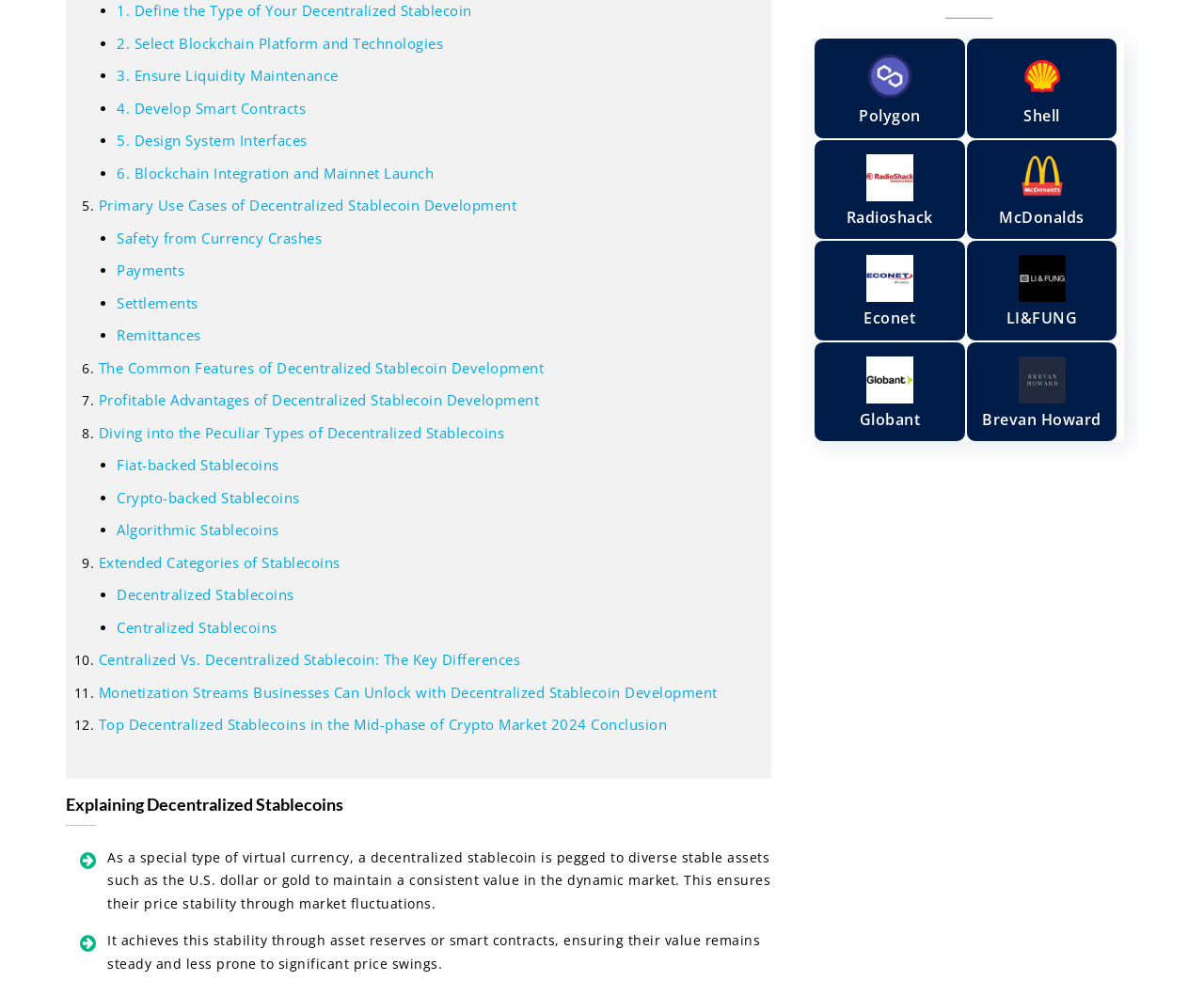Using the image as a reference, answer the following question in as much detail as possible:
What is the purpose of a decentralized stablecoin?

According to the webpage, a decentralized stablecoin is pegged to diverse stable assets to maintain a consistent value in the dynamic market, ensuring their price stability through market fluctuations.